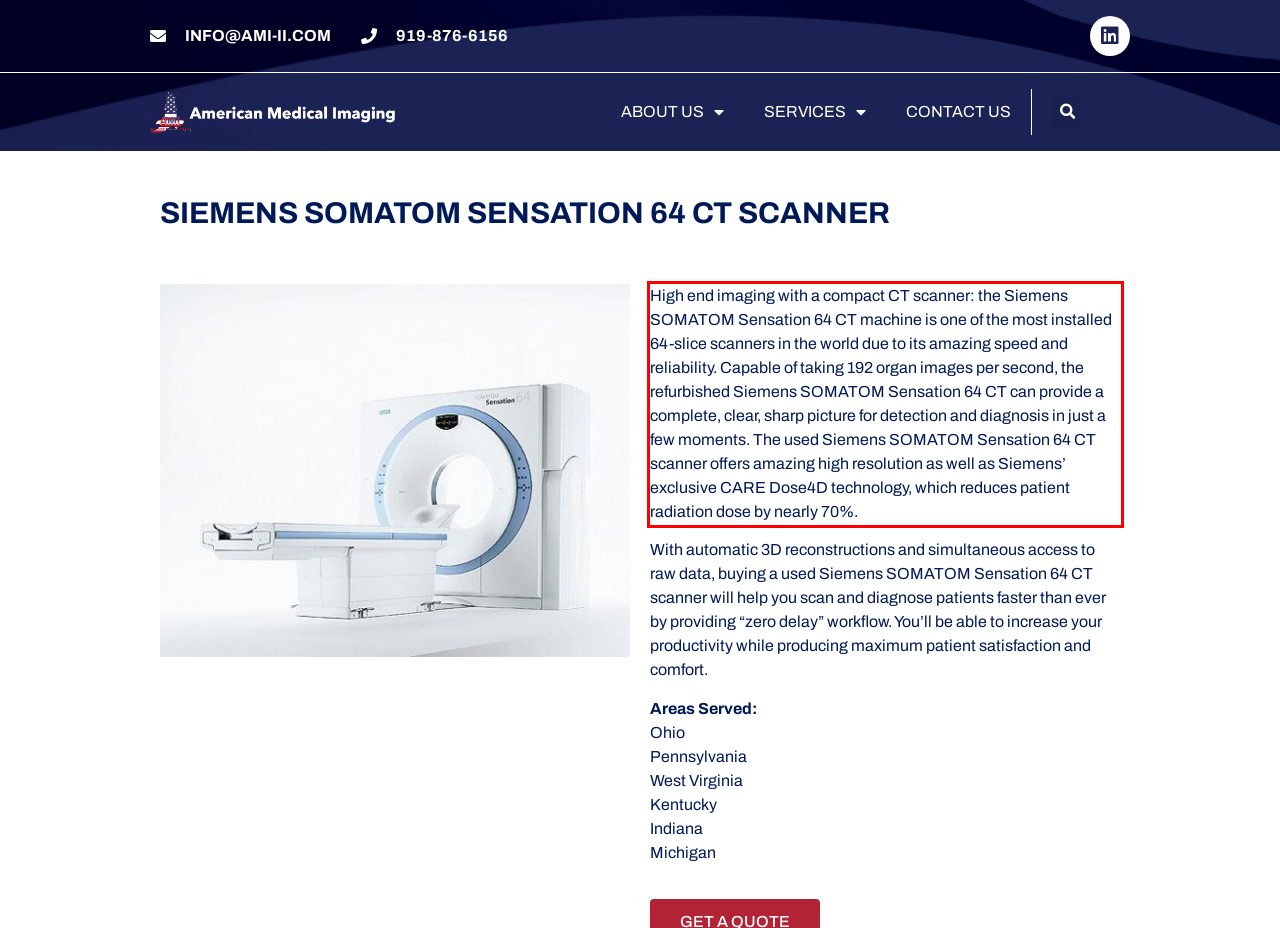Please examine the webpage screenshot containing a red bounding box and use OCR to recognize and output the text inside the red bounding box.

High end imaging with a compact CT scanner: the Siemens SOMATOM Sensation 64 CT machine is one of the most installed 64-slice scanners in the world due to its amazing speed and reliability. Capable of taking 192 organ images per second, the refurbished Siemens SOMATOM Sensation 64 CT can provide a complete, clear, sharp picture for detection and diagnosis in just a few moments. The used Siemens SOMATOM Sensation 64 CT scanner offers amazing high resolution as well as Siemens’ exclusive CARE Dose4D technology, which reduces patient radiation dose by nearly 70%.